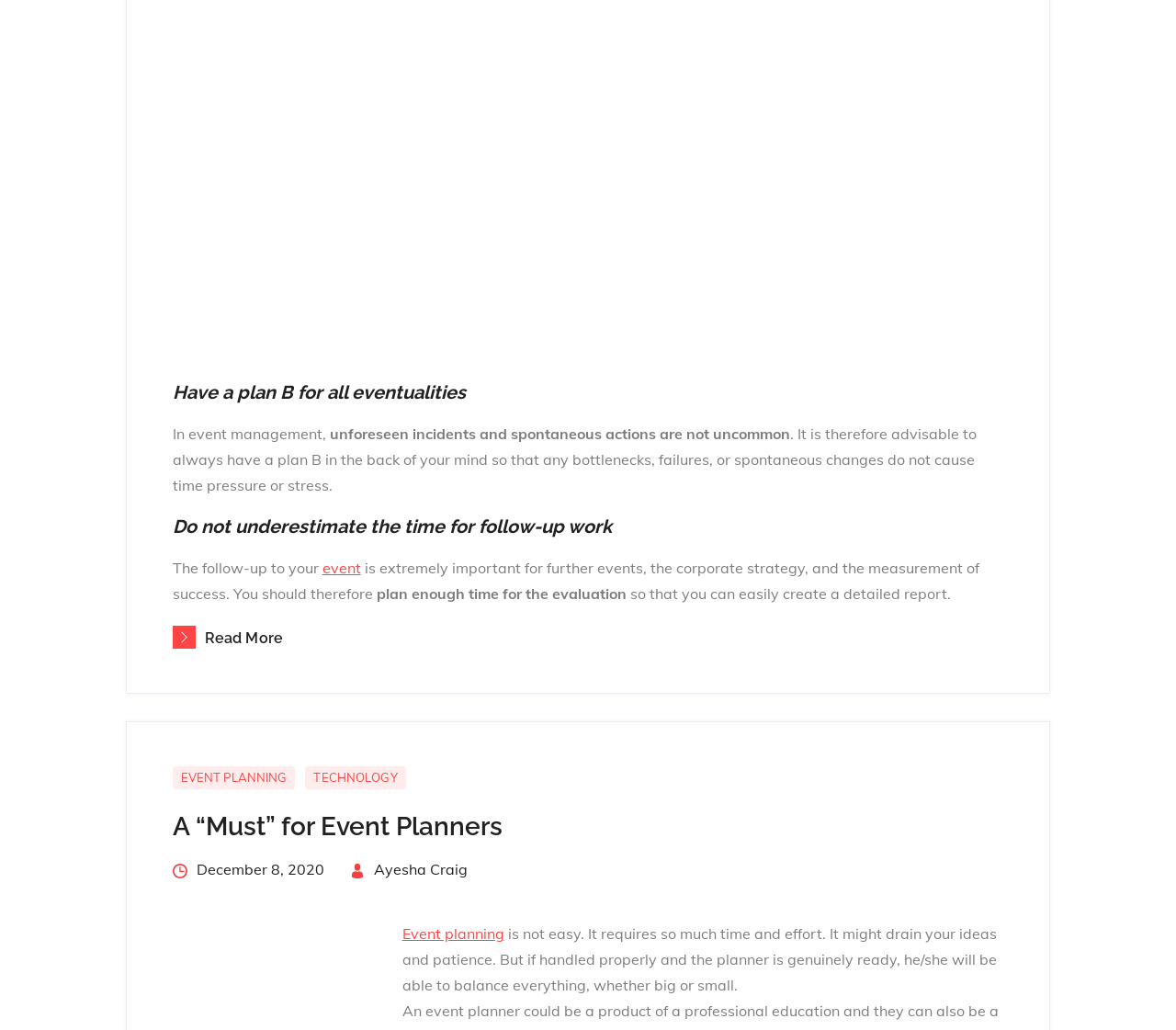What is the author of the article?
Refer to the image and respond with a one-word or short-phrase answer.

Ayesha Craig